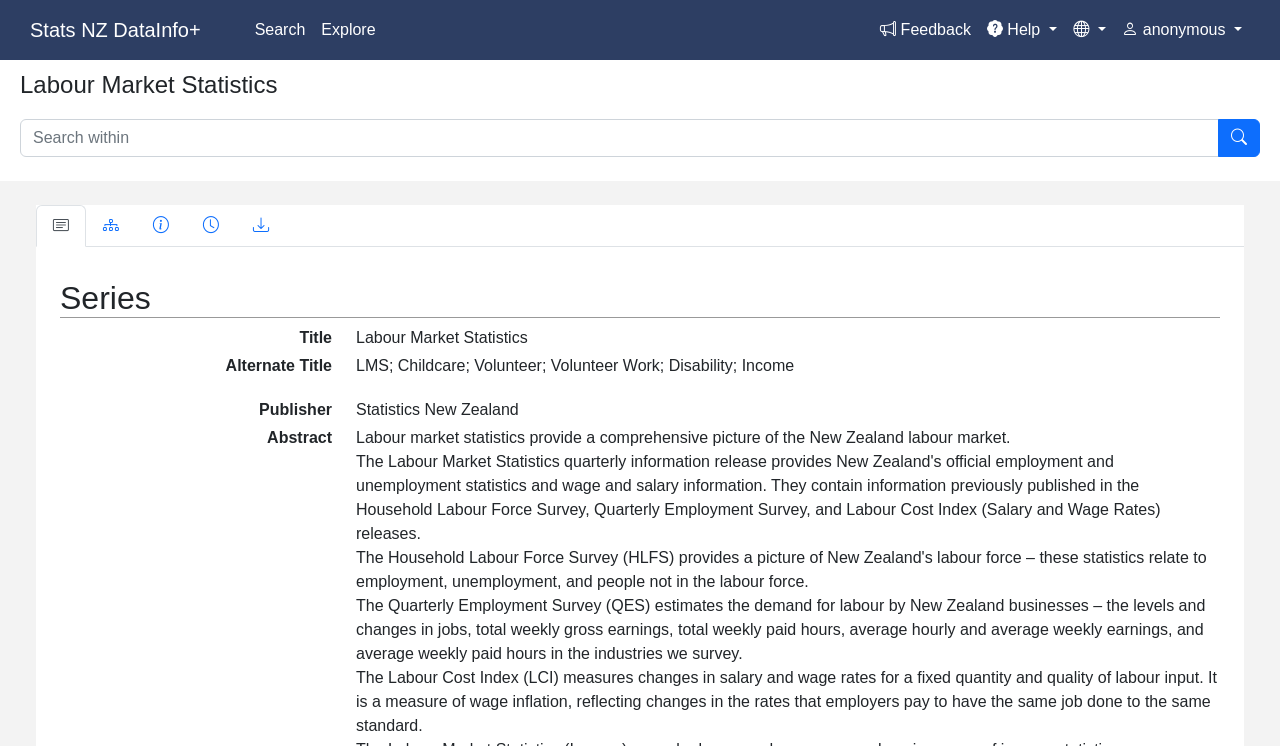How many tabs are available in the tablist?
Please utilize the information in the image to give a detailed response to the question.

I counted the number of tabs in the tablist, which are '', '', '', '', and '', and found that there are 5 tabs in total.